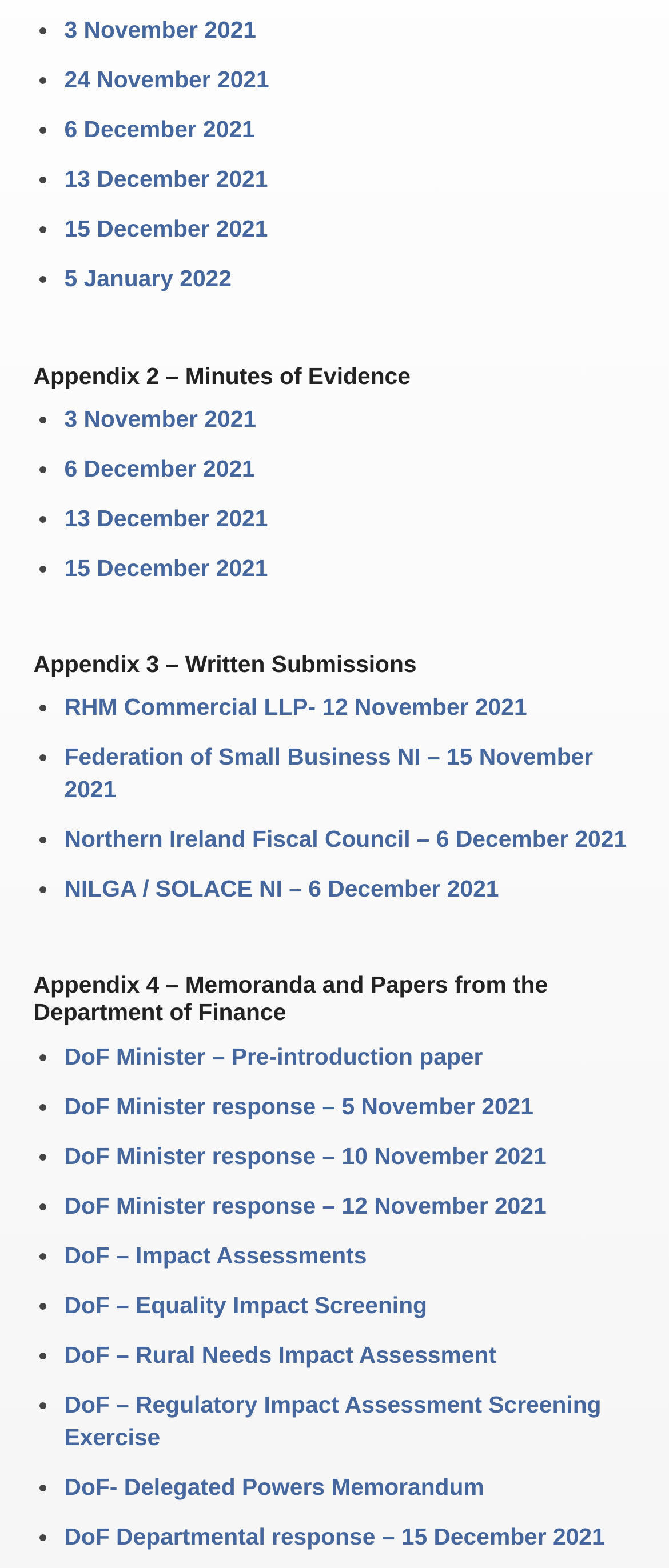Please predict the bounding box coordinates of the element's region where a click is necessary to complete the following instruction: "Read written submission from RHM Commercial LLP". The coordinates should be represented by four float numbers between 0 and 1, i.e., [left, top, right, bottom].

[0.096, 0.443, 0.788, 0.459]